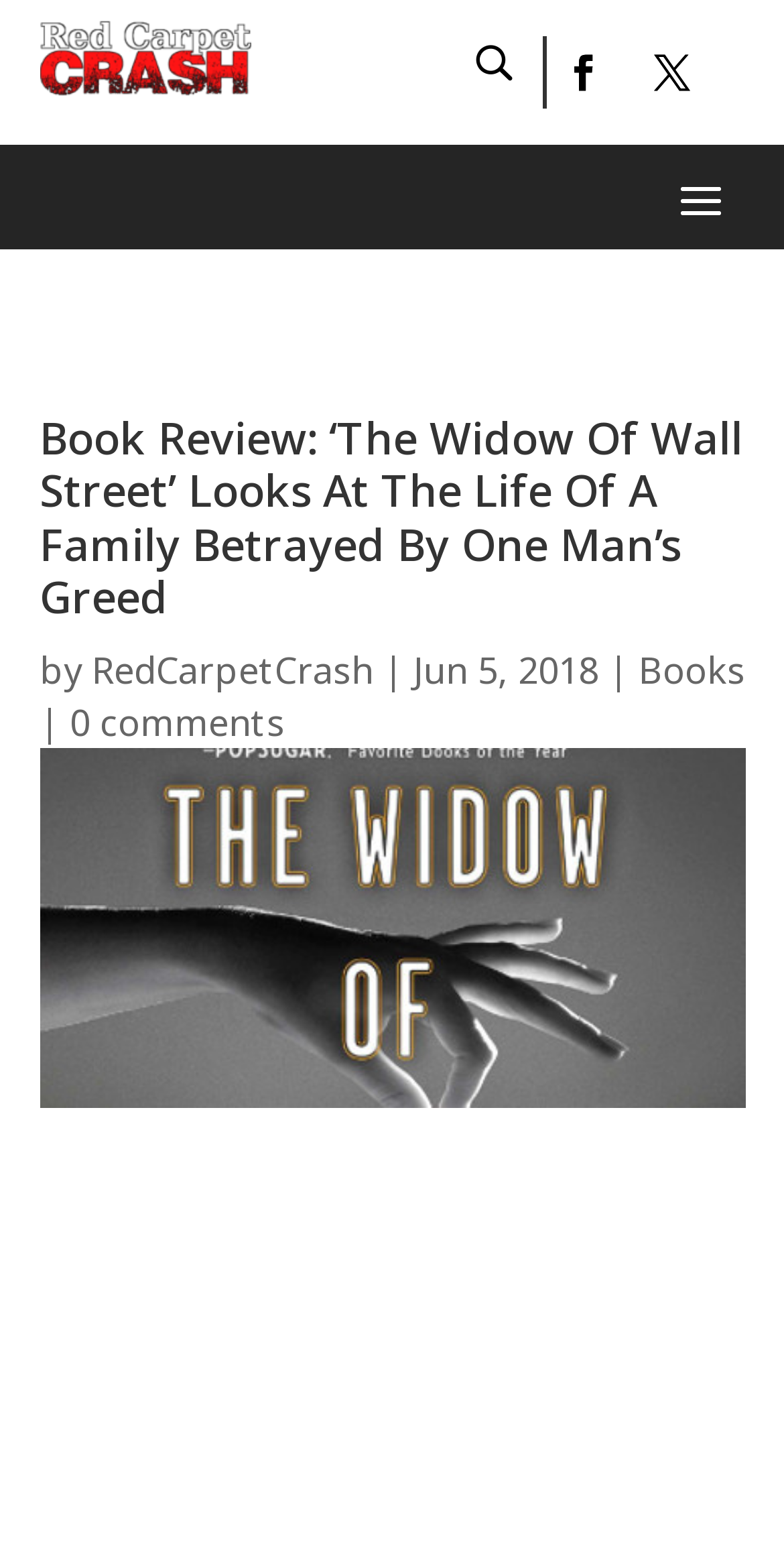Identify the title of the webpage and provide its text content.

Book Review: ‘The Widow Of Wall Street’ Looks At The Life Of A Family Betrayed By One Man’s Greed